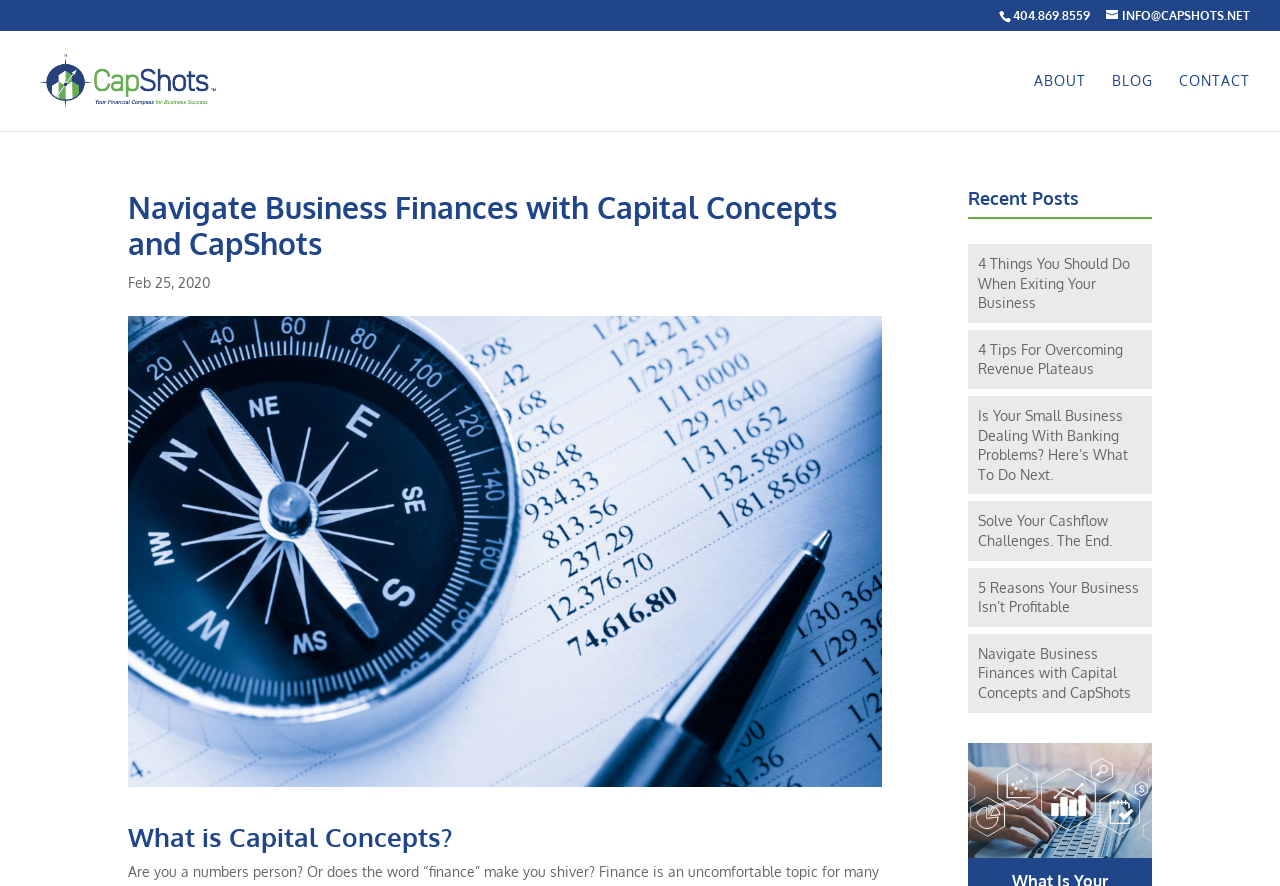Give an in-depth explanation of the webpage layout and content.

This webpage is about Capital Concepts, a financial service provider. At the top right corner, there is a phone number "404.869.8559" and an email address "INFO@CAPSHOTS.NET" for contact information. Next to the email address, there is a logo of CapShots, which is an image. 

On the top left, there are navigation links, including "ABOUT", "BLOG", and "CONTACT". Below the navigation links, there is a search box where users can input keywords to search for relevant content.

The main content of the webpage is divided into two sections. On the left side, there is a heading "Navigate Business Finances with Capital Concepts and CapShots" followed by a subheading "What is Capital Concepts?" which seems to be an introduction to the company. Below the introduction, there is a date "Feb 25, 2020" which might be related to a blog post or an event.

On the right side, there is a section titled "Recent Posts" which lists five blog articles with links. The article titles include "4 Things You Should Do When Exiting Your Business", "4 Tips For Overcoming Revenue Plateaus", "Is Your Small Business Dealing With Banking Problems? Here’s What To Do Next.", "Solve Your Cashflow Challenges. The End.", and "5 Reasons Your Business Isn’t Profitable".